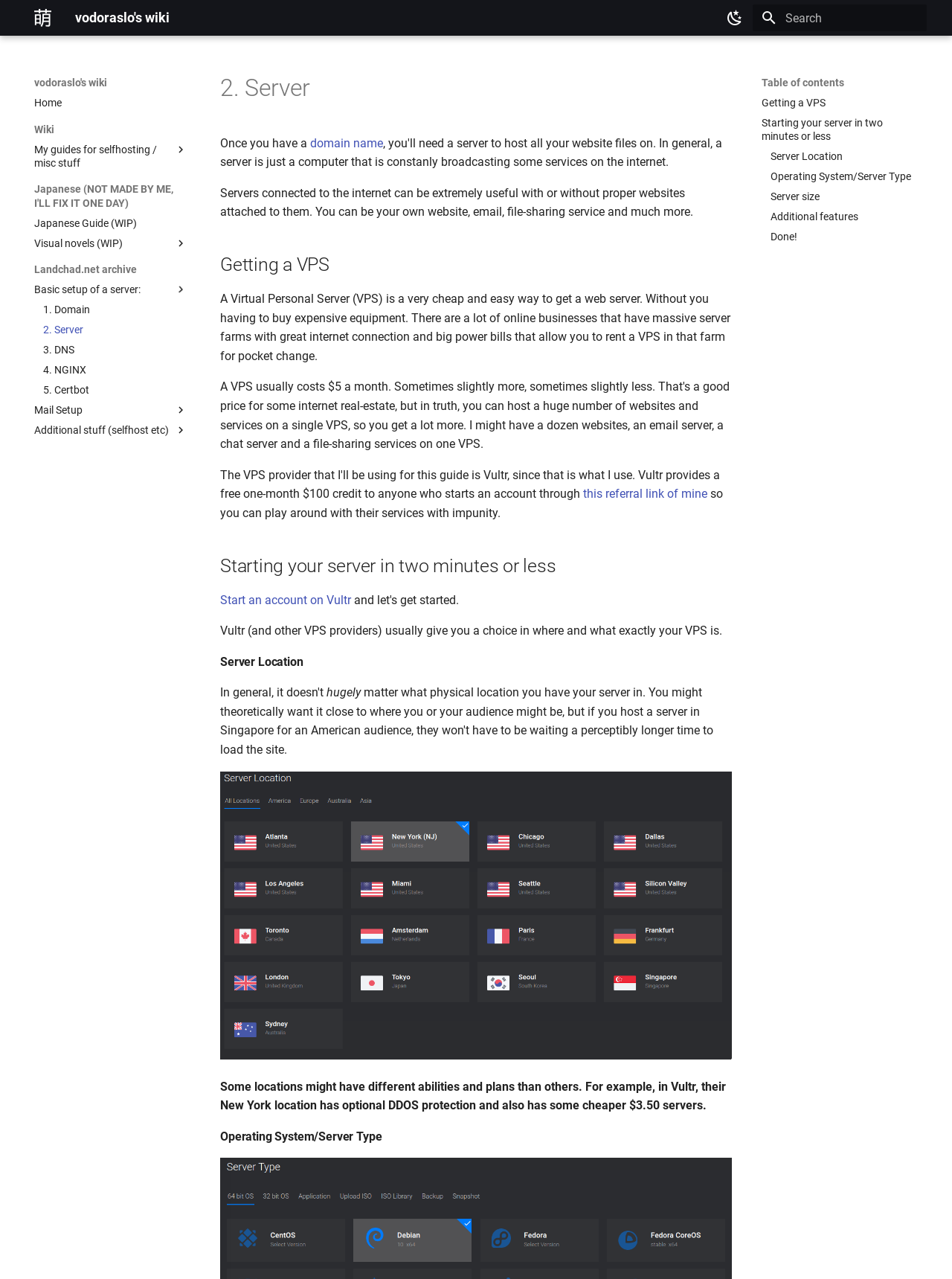Provide an in-depth description of the elements and layout of the webpage.

This webpage is vodoraslo's wiki, a personal wiki page that appears to be focused on self-hosting and miscellaneous guides. At the top of the page, there is a navigation header with a logo and a link to "vodoraslo's wiki". Below this, there is a search bar with a dark mode toggle button and a "Skip to content" link.

On the left side of the page, there is a navigation menu with several links, including "Home", "Wiki", "Japanese (NOT MADE BY ME, I'LL FIX IT ONE DAY)", and "Landchad.net archive". The "Wiki" link expands to reveal a list of guides, including "My guides for selfhosting / misc stuff", "Basic setup of a server", "Mail Setup", and "Additional stuff (selfhost etc)".

The main content of the page is divided into sections, each with a heading. The first section is titled "2. Server" and discusses the benefits of having a server connected to the internet. The next section is titled "Getting a VPS" and explains what a Virtual Personal Server (VPS) is and how it can be used to get a web server. There is also a referral link to a VPS provider.

The following sections are titled "Starting your server in two minutes or less", "Server Location", "Operating System/Server Type", and "Server size", and provide guides on how to set up a server, including choosing a server location and operating system.

Throughout the page, there are several links to external resources, including Vultr, a VPS provider. There are also several images, including a logo and icons for dark mode and search. The overall layout of the page is organized and easy to navigate, with clear headings and concise text.